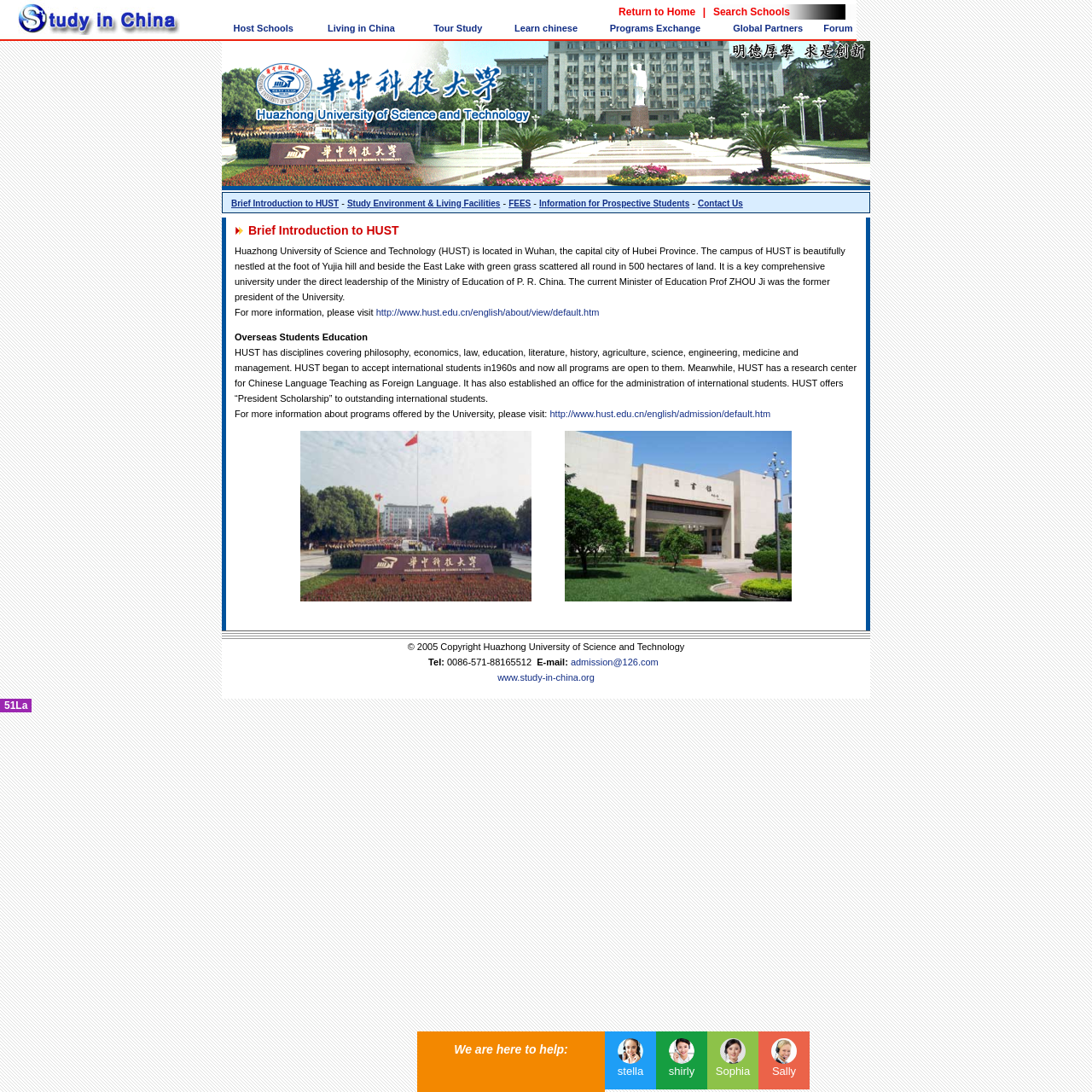Please specify the coordinates of the bounding box for the element that should be clicked to carry out this instruction: "Visit Brief Introduction to HUST". The coordinates must be four float numbers between 0 and 1, formatted as [left, top, right, bottom].

[0.212, 0.182, 0.31, 0.19]